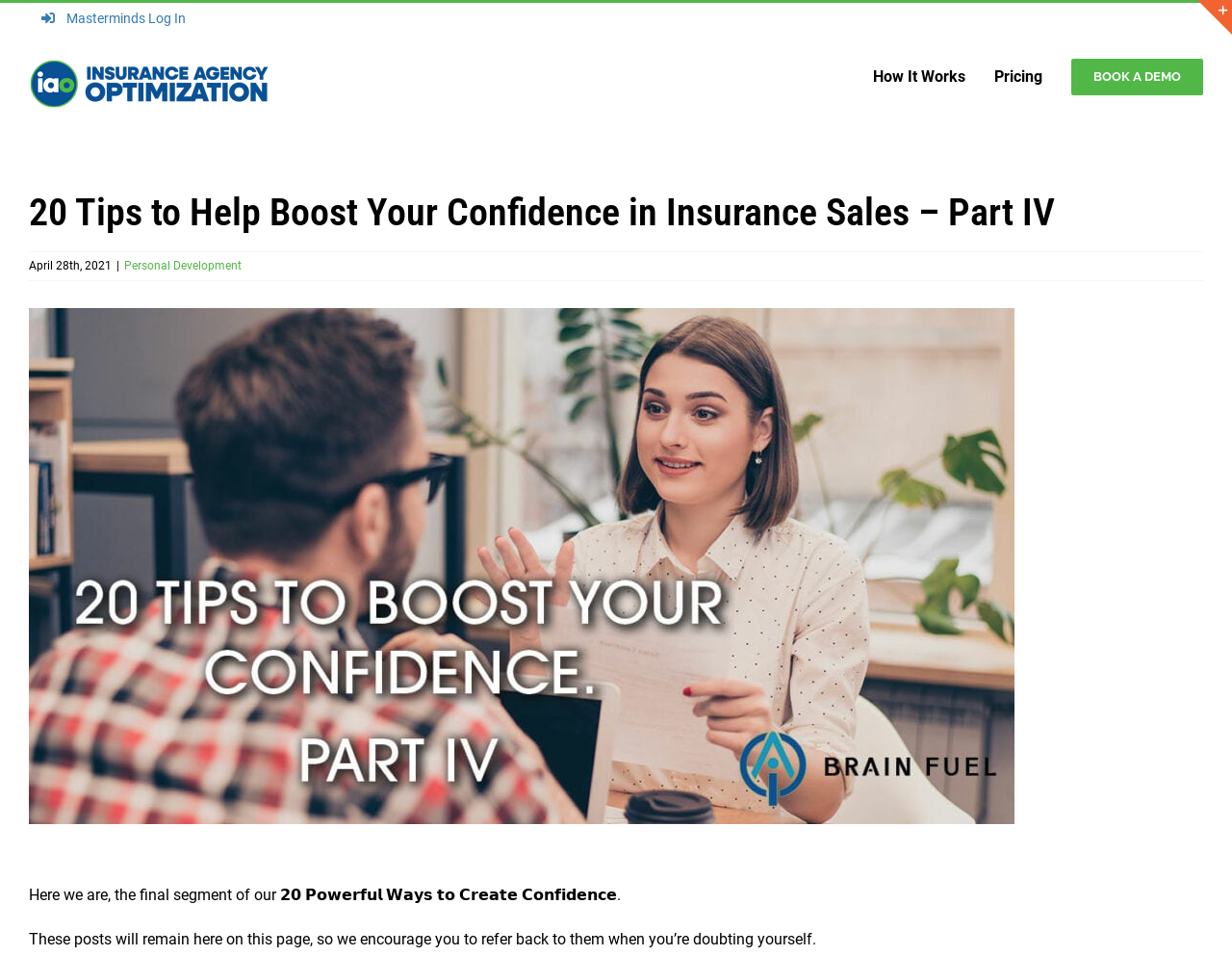What is the date of the post?
Please utilize the information in the image to give a detailed response to the question.

The date of the post is mentioned as 'April 28th, 2021' in the StaticText element with bounding box coordinates [0.023, 0.271, 0.091, 0.285].